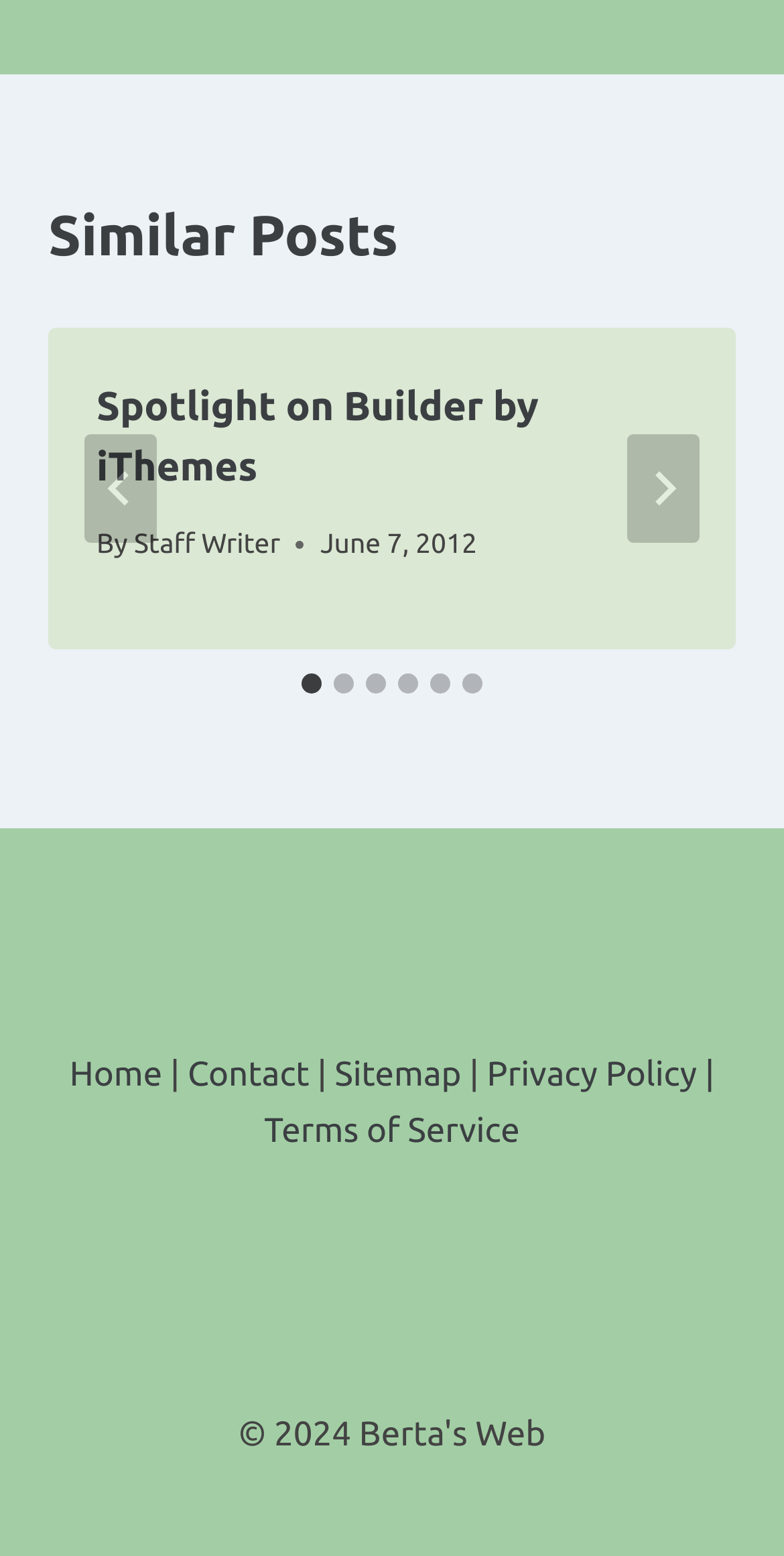Pinpoint the bounding box coordinates of the element to be clicked to execute the instruction: "Go to Using the Trivy Operator".

None